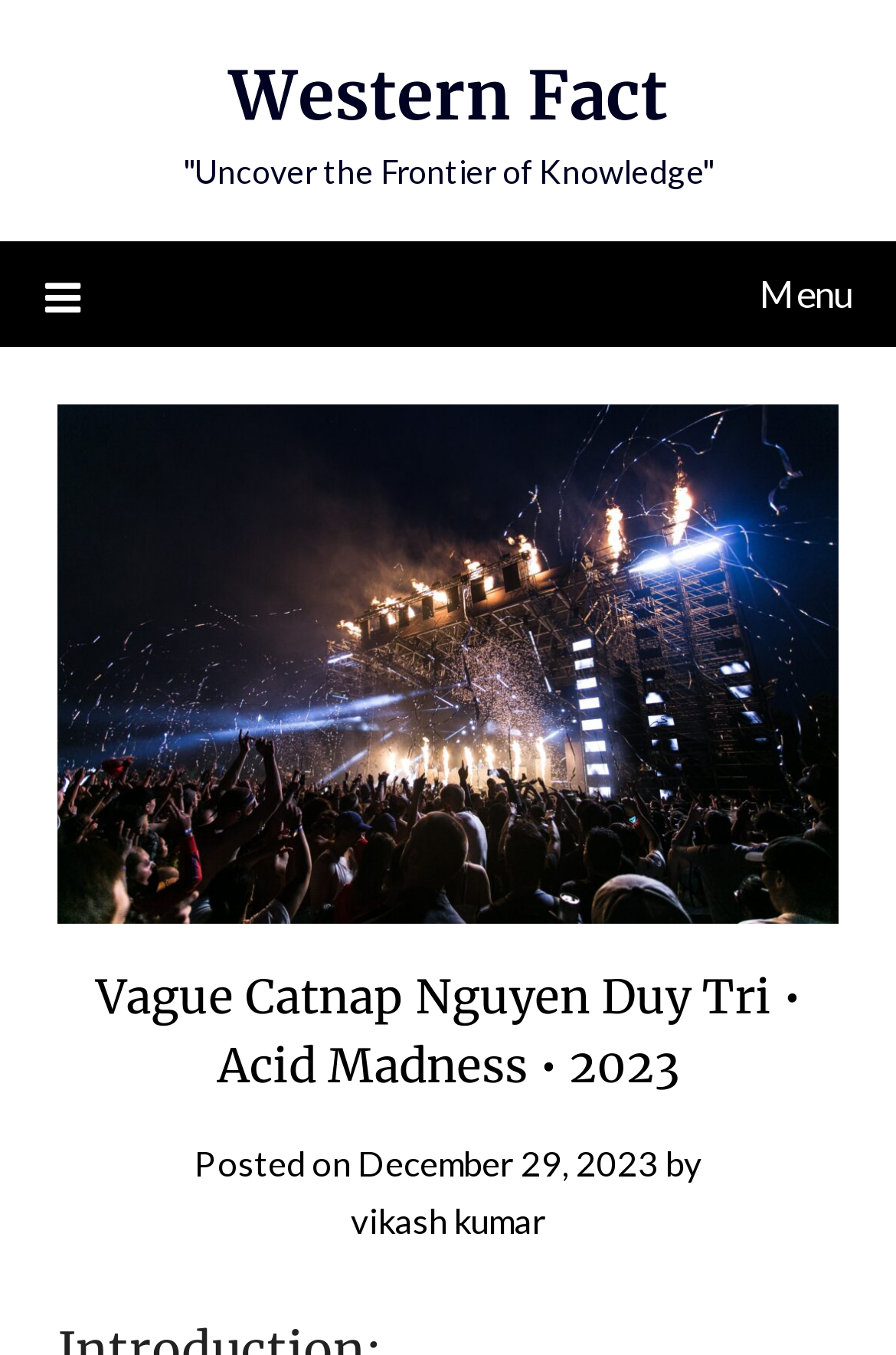Please identify the primary heading on the webpage and return its text.

Vague Catnap Nguyen Duy Tri • Acid Madness • 2023